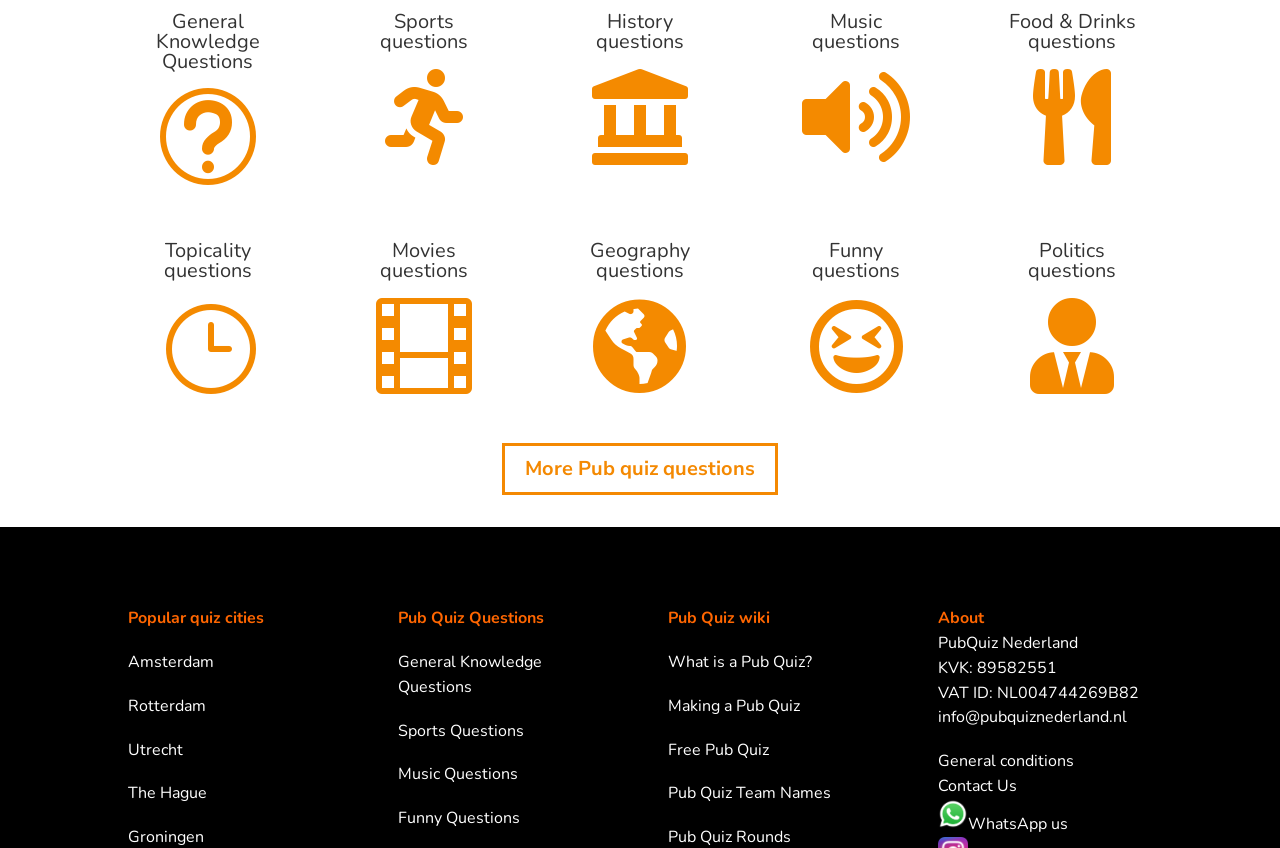Determine the bounding box coordinates of the clickable region to execute the instruction: "Contact Us". The coordinates should be four float numbers between 0 and 1, denoted as [left, top, right, bottom].

[0.733, 0.91, 0.795, 0.941]